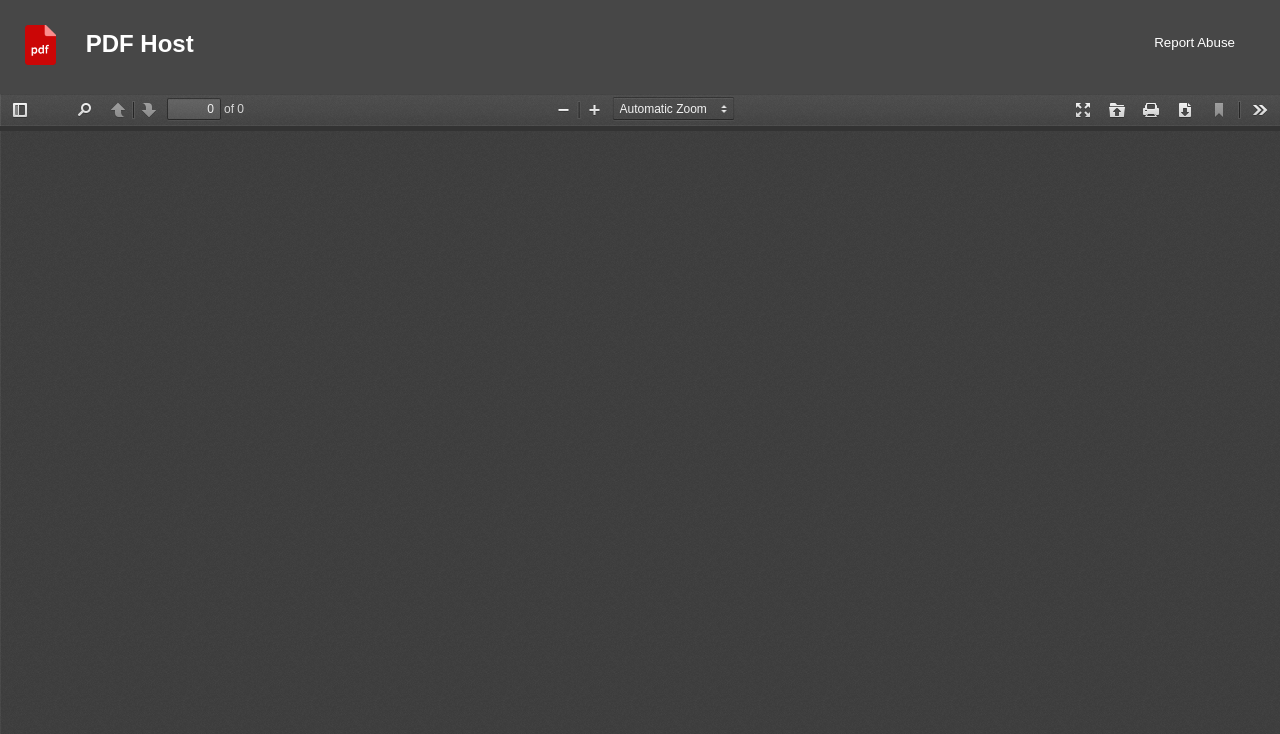Could you determine the bounding box coordinates of the clickable element to complete the instruction: "Download the PDF"? Provide the coordinates as four float numbers between 0 and 1, i.e., [left, top, right, bottom].

[0.913, 0.132, 0.938, 0.166]